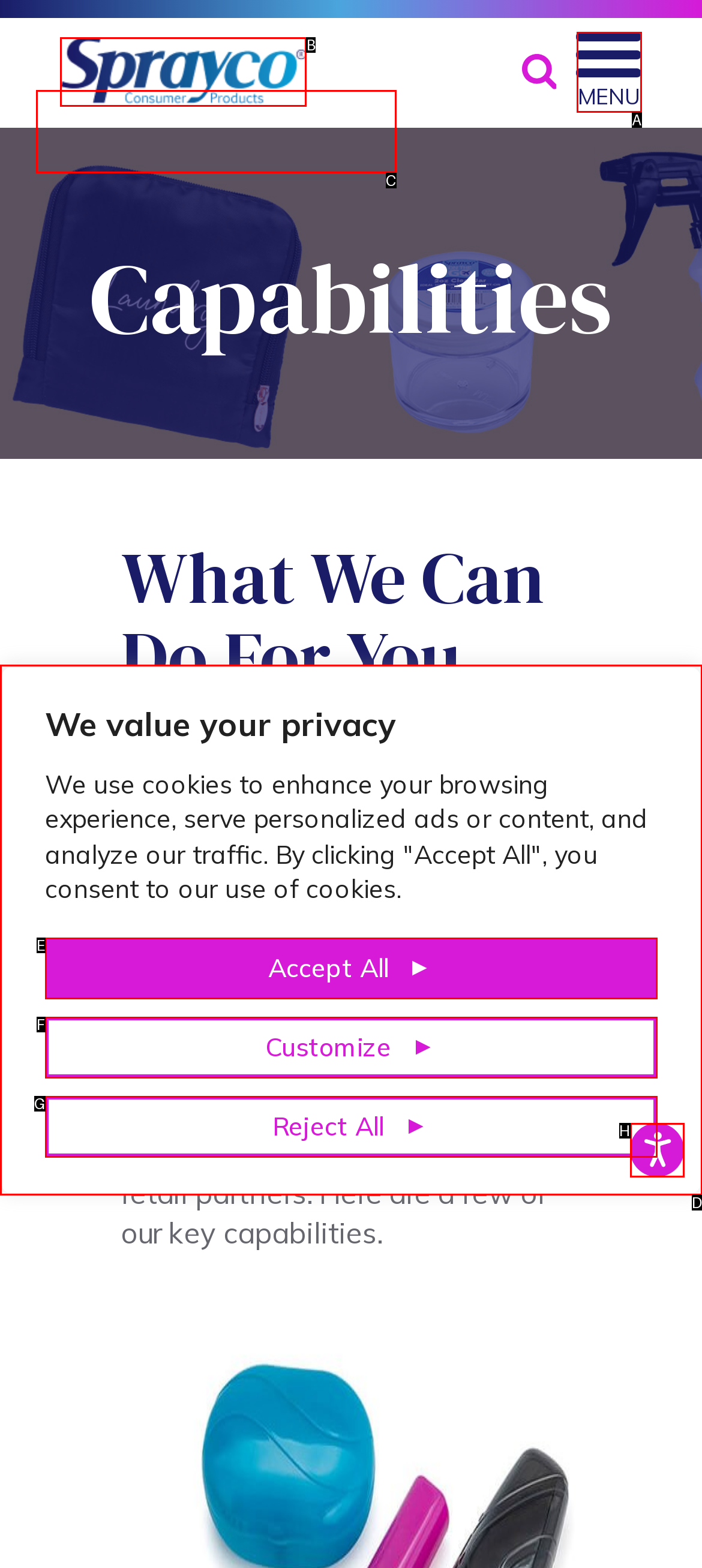Choose the option that matches the following description: Menu
Reply with the letter of the selected option directly.

A